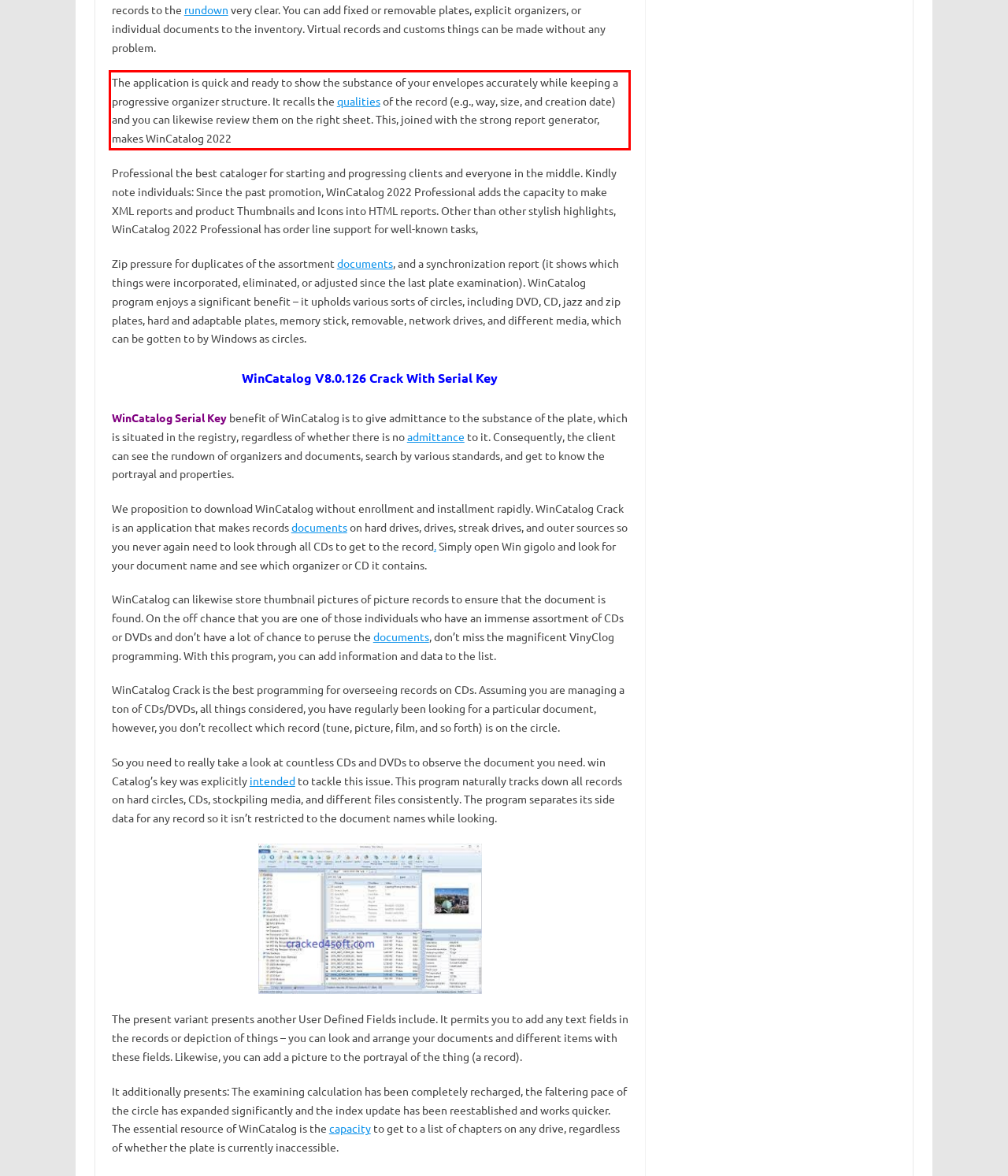Given the screenshot of the webpage, identify the red bounding box, and recognize the text content inside that red bounding box.

The application is quick and ready to show the substance of your envelopes accurately while keeping a progressive organizer structure. It recalls the qualities of the record (e.g., way, size, and creation date) and you can likewise review them on the right sheet. This, joined with the strong report generator, makes WinCatalog 2022